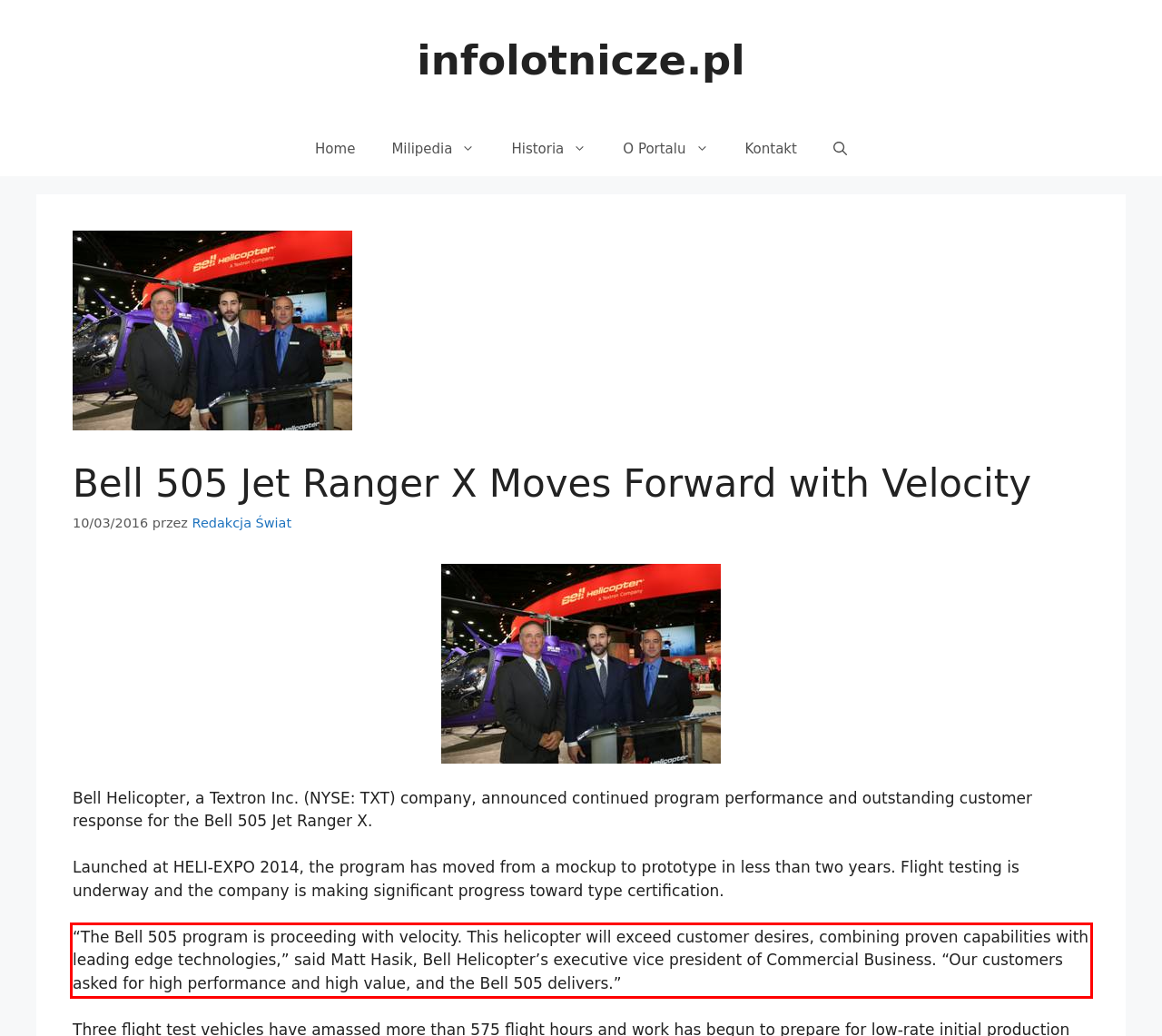Review the webpage screenshot provided, and perform OCR to extract the text from the red bounding box.

“The Bell 505 program is proceeding with velocity. This helicopter will exceed customer desires, combining proven capabilities with leading edge technologies,” said Matt Hasik, Bell Helicopter’s executive vice president of Commercial Business. “Our customers asked for high performance and high value, and the Bell 505 delivers.”